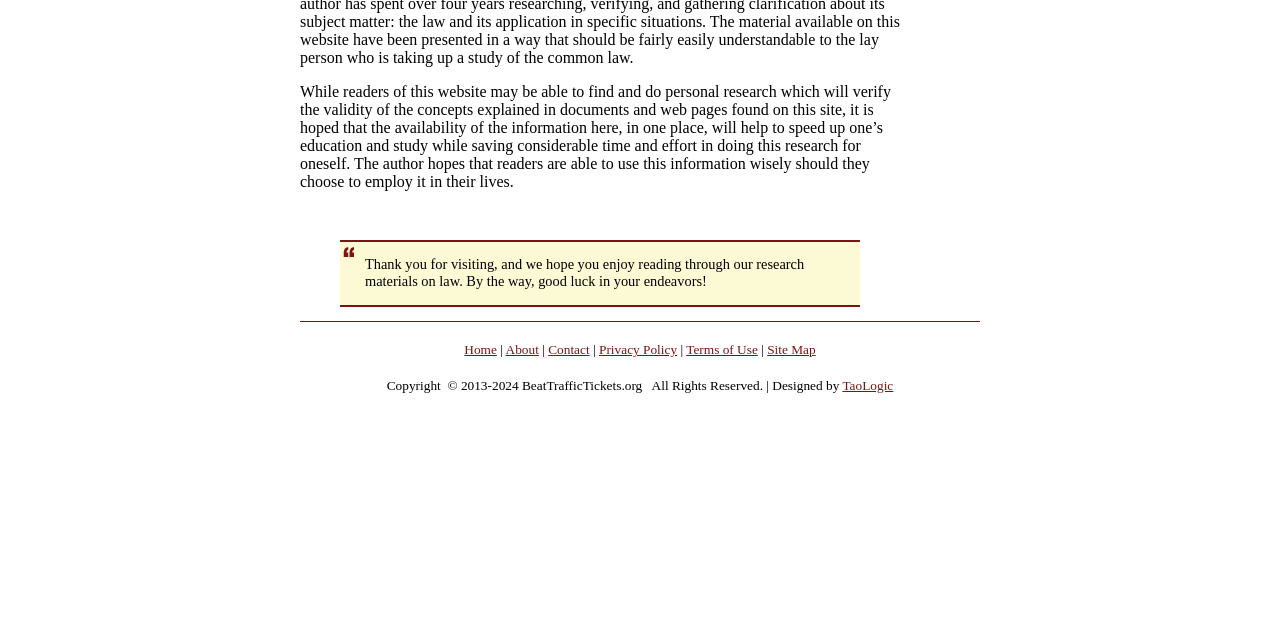Based on the provided description, "Privacy Policy", find the bounding box of the corresponding UI element in the screenshot.

[0.468, 0.534, 0.529, 0.558]